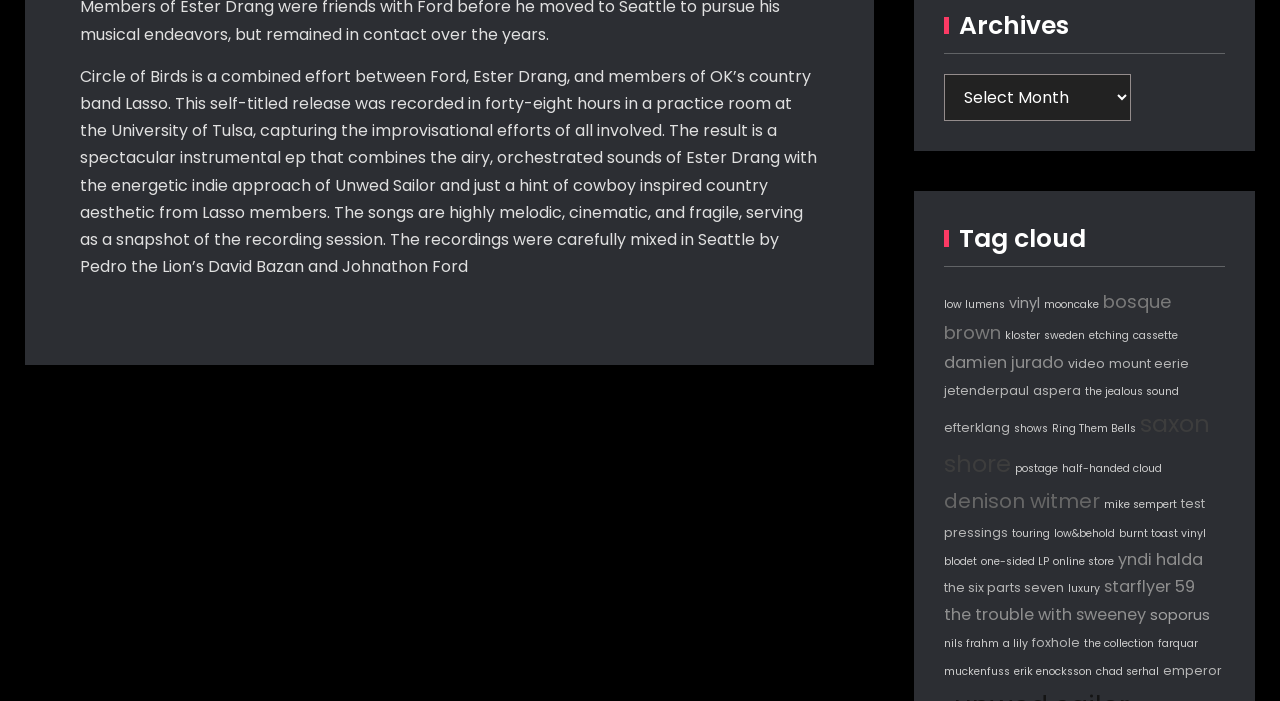Identify the bounding box for the UI element described as: "the six parts seven". Ensure the coordinates are four float numbers between 0 and 1, formatted as [left, top, right, bottom].

[0.738, 0.826, 0.831, 0.85]